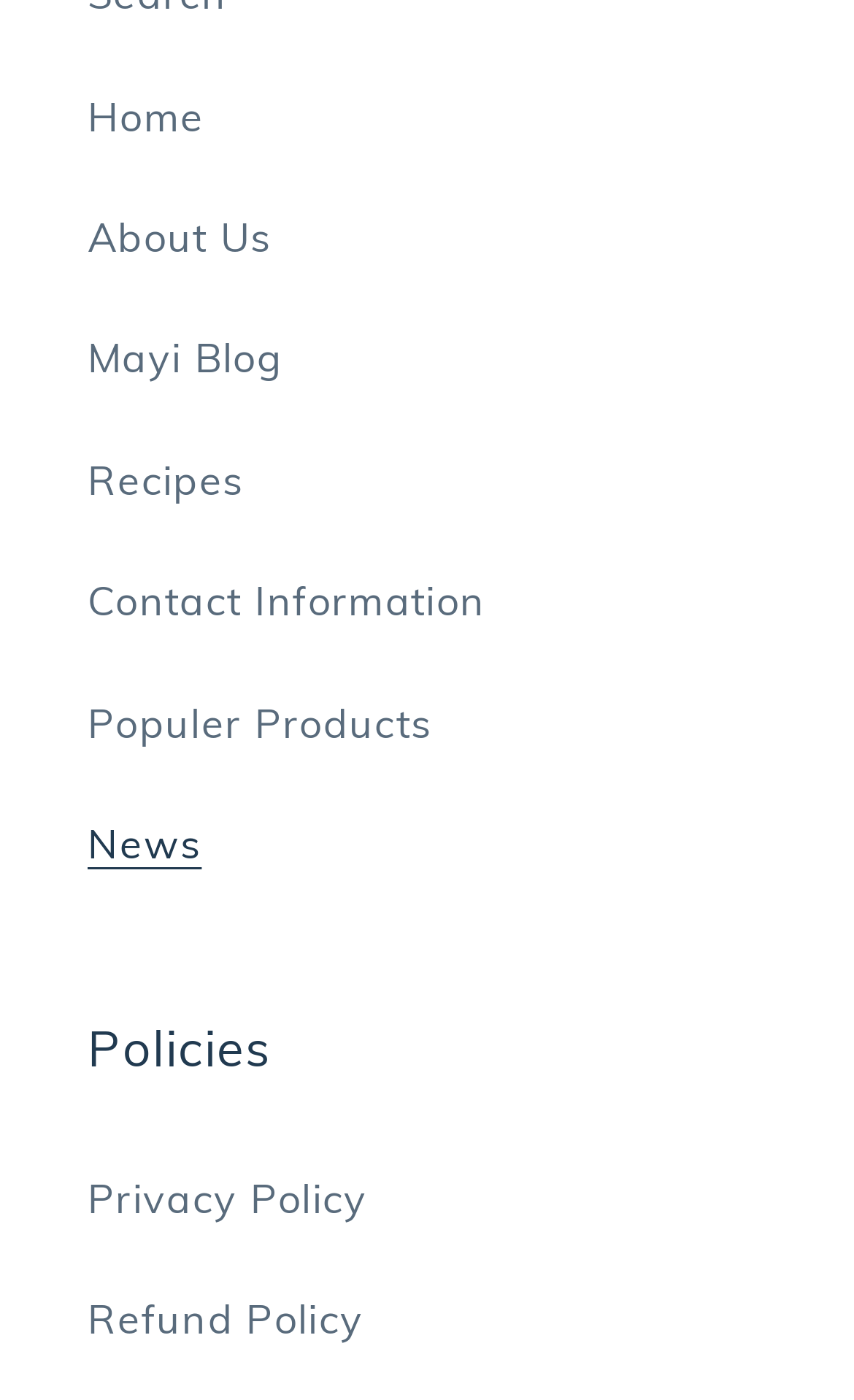Show the bounding box coordinates of the region that should be clicked to follow the instruction: "read about us."

[0.103, 0.127, 0.897, 0.213]